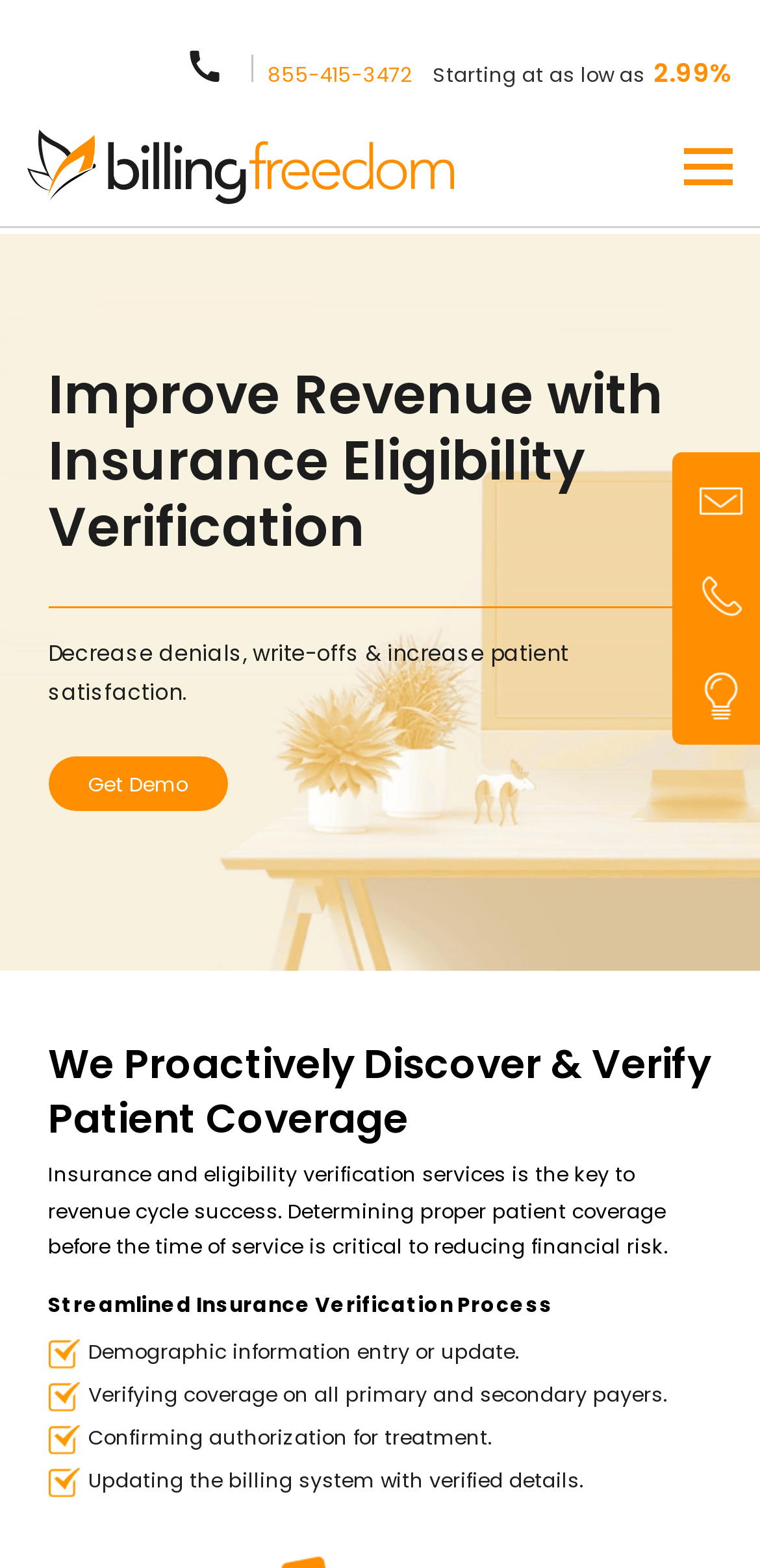Based on the visual content of the image, answer the question thoroughly: What is the purpose of insurance eligibility verification?

I found the purpose by reading the StaticText element with the text 'Insurance and eligibility verification services is the key to revenue cycle success. Determining proper patient coverage before the time of service is critical to reducing financial risk.' which explains the importance of insurance eligibility verification.